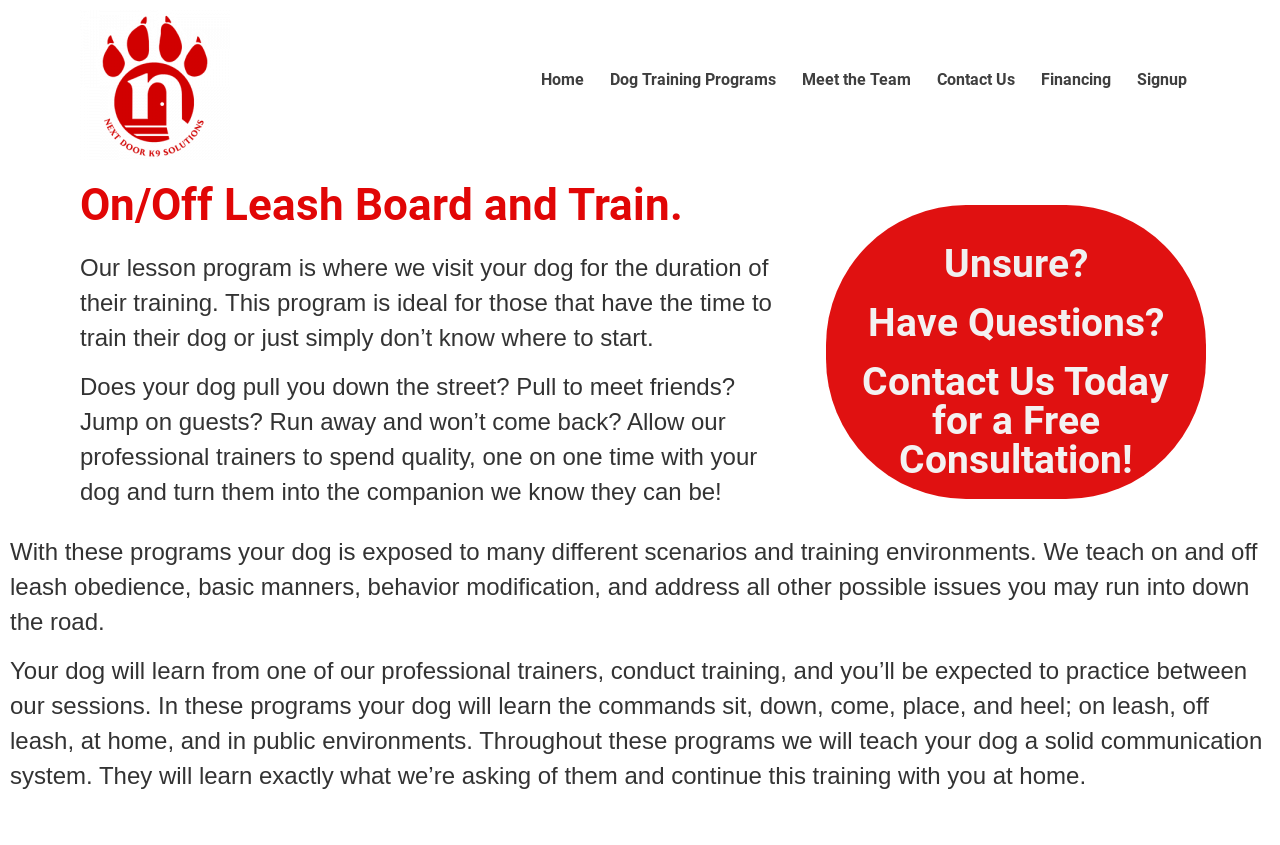Ascertain the bounding box coordinates for the UI element detailed here: "Financing". The coordinates should be provided as [left, top, right, bottom] with each value being a float between 0 and 1.

[0.803, 0.012, 0.878, 0.178]